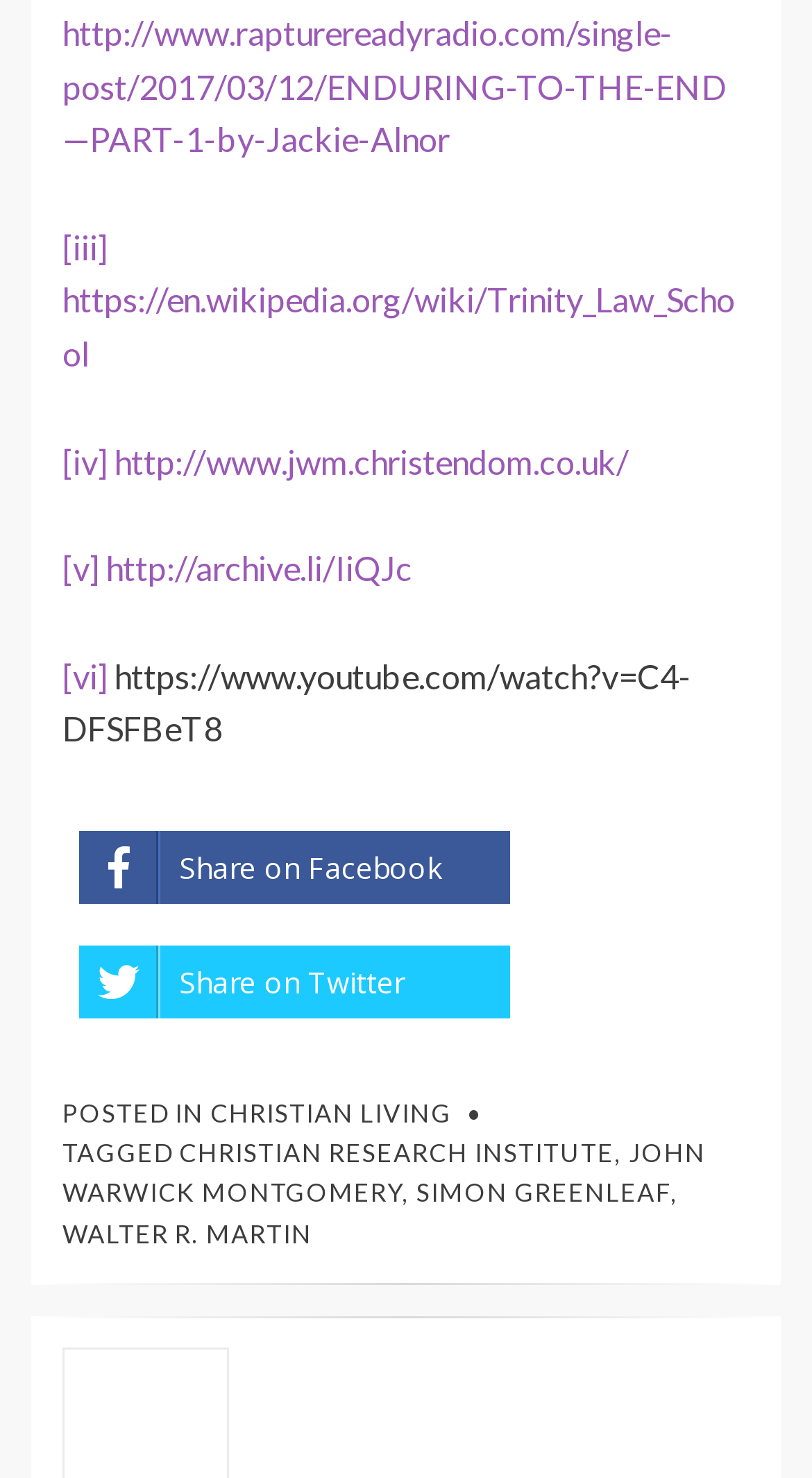Highlight the bounding box coordinates of the element you need to click to perform the following instruction: "Share on Facebook."

[0.097, 0.562, 0.628, 0.612]